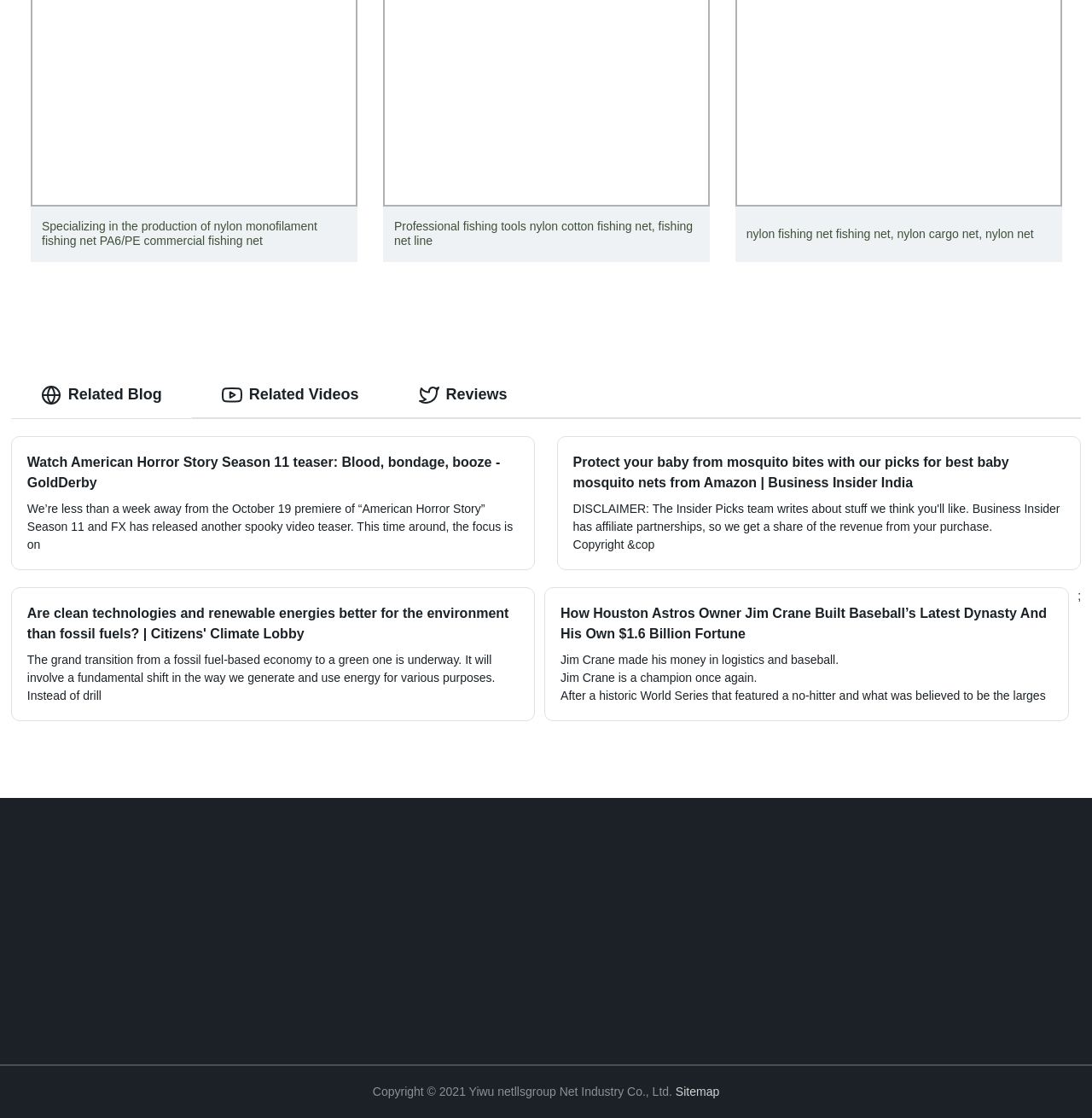Provide the bounding box coordinates for the area that should be clicked to complete the instruction: "Click on the 'Related Videos' tab".

[0.176, 0.333, 0.356, 0.373]